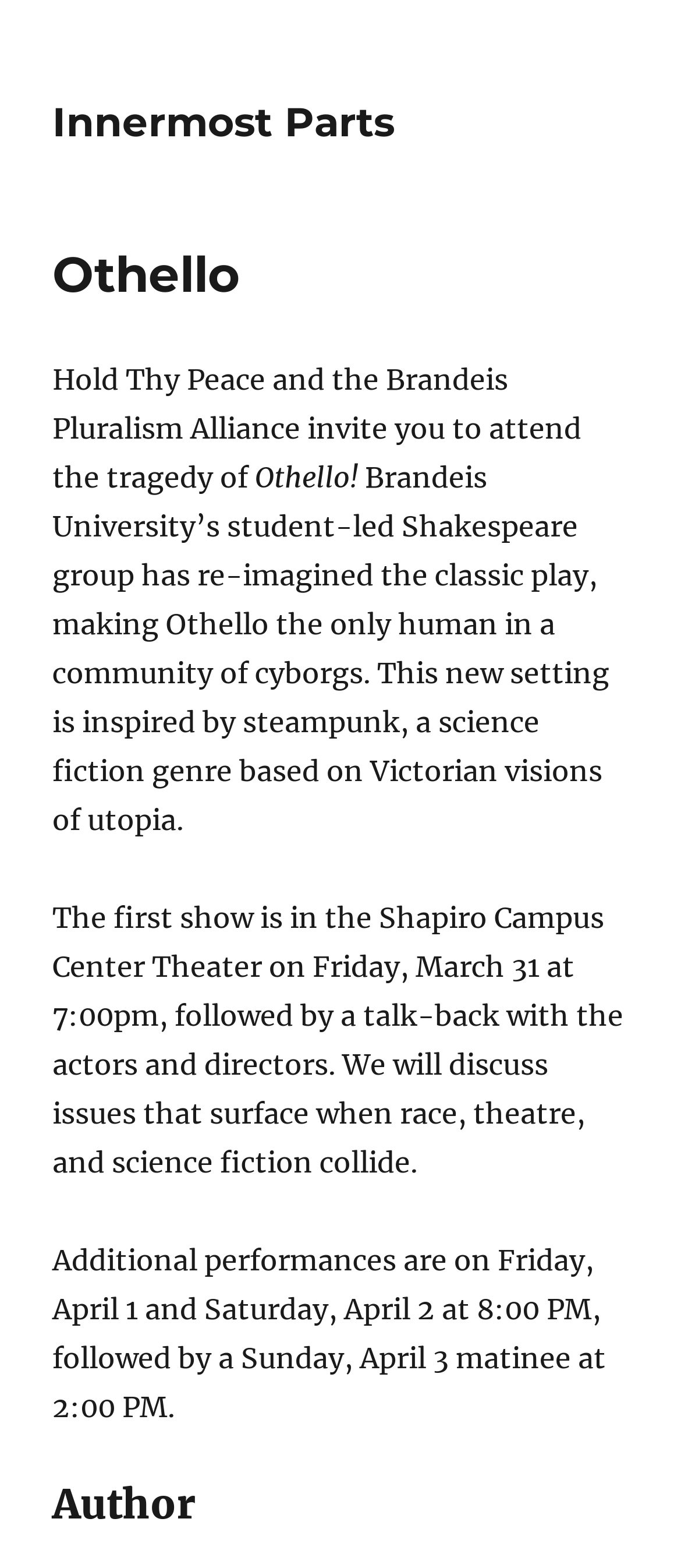What is the time of the first show?
Can you provide an in-depth and detailed response to the question?

The time of the first show can be found in the static text 'Friday, March 31 at 7:00pm'.